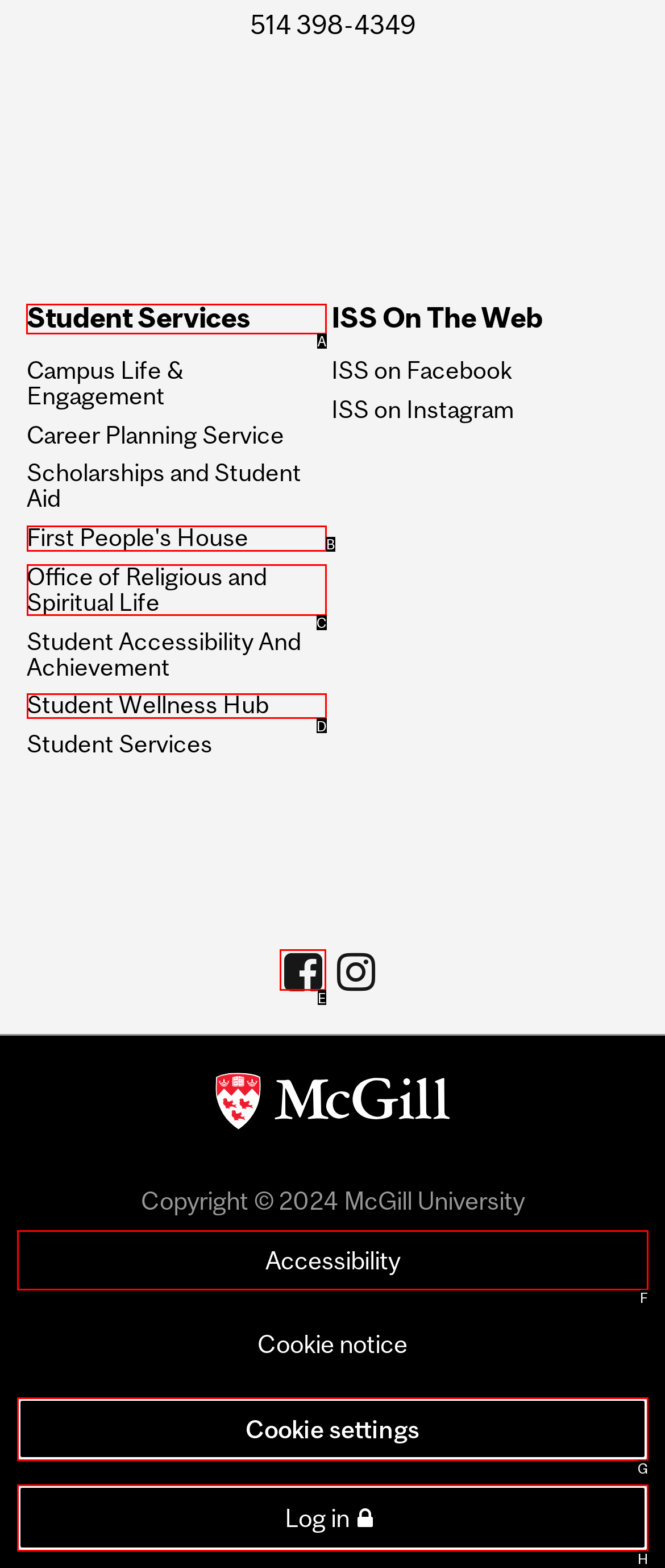Please indicate which option's letter corresponds to the task: Click Student Services by examining the highlighted elements in the screenshot.

A